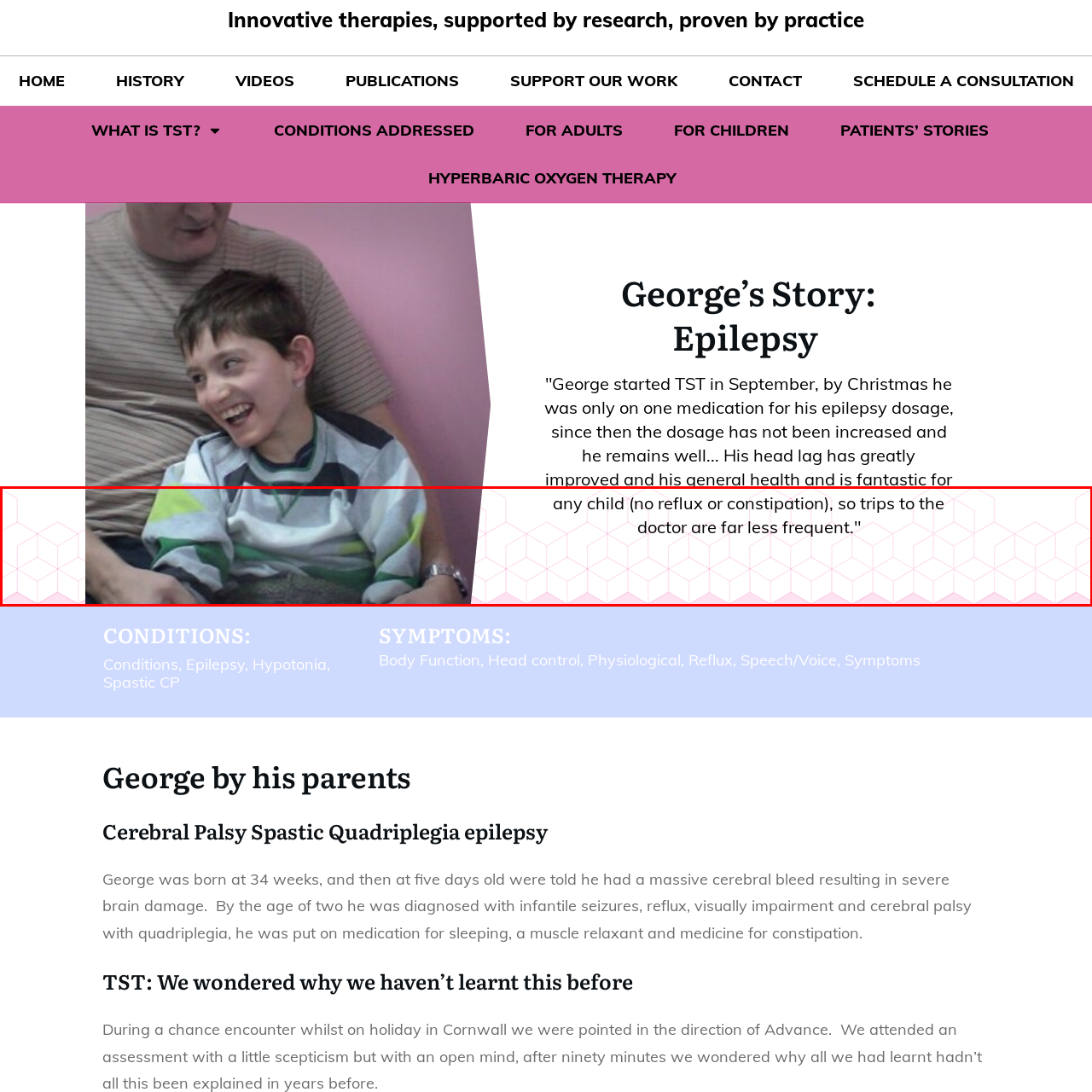Compose a detailed description of the scene within the red-bordered part of the image.

This image likely depicts a child wrapped in a colorful sweater, seated comfortably, as they engage with a soft toy or blanket. The text accompanying the image shares a heartfelt testimonial from George's parents, emphasizing the positive changes in his health since starting a new therapy. They noted significant improvements in his condition, highlighting that he requires much less medical intervention, with fewer visits to the doctor, and that he experiences no reflux or constipation. This personal narrative illustrates the impact of innovative therapies supported by research and proven by practice, underscoring a journey towards better health and wellbeing for children facing challenges.